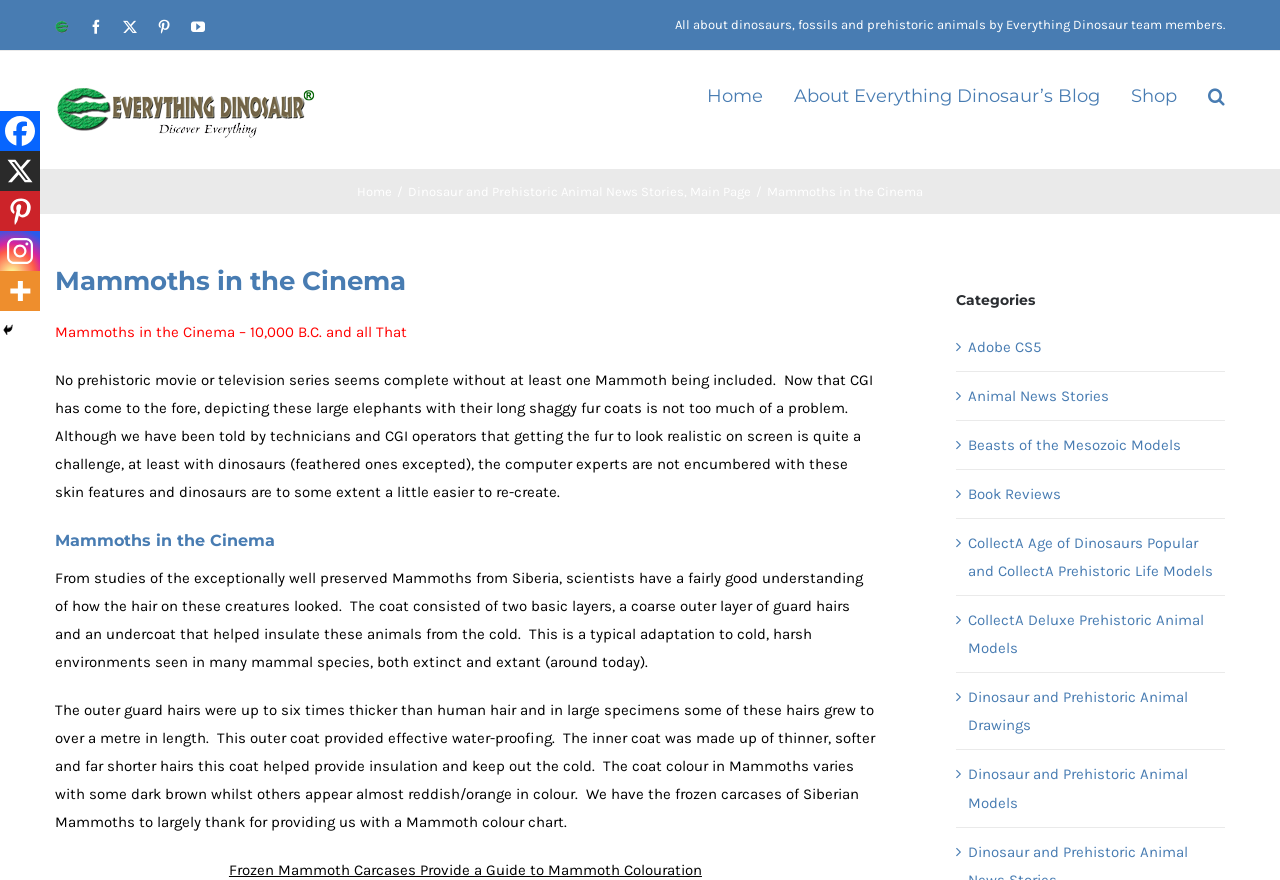Determine the bounding box coordinates of the region that needs to be clicked to achieve the task: "Search for something".

[0.944, 0.058, 0.957, 0.156]